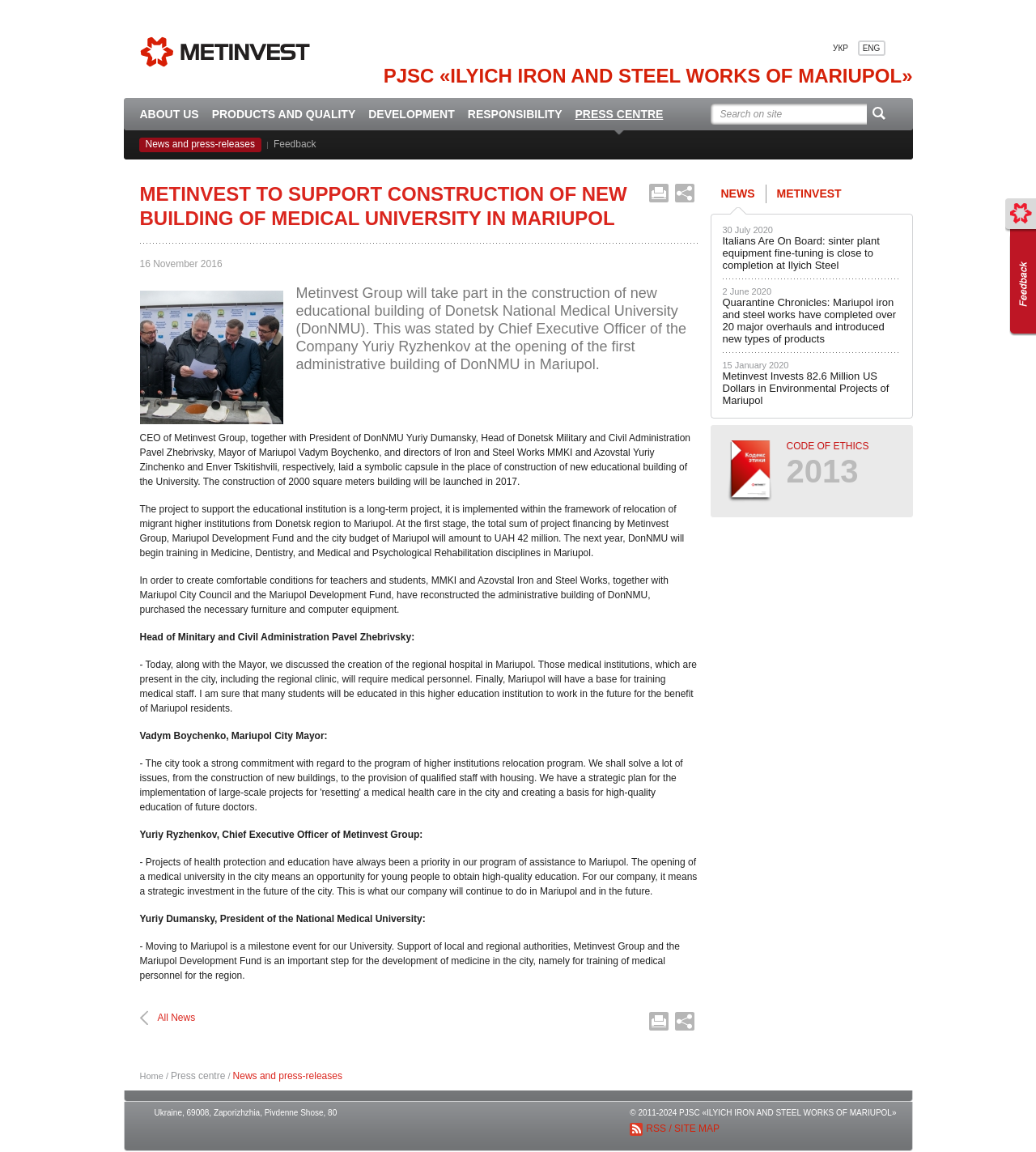Give a detailed overview of the webpage's appearance and contents.

The webpage is about Metinvest Group's involvement in the construction of a new educational building for Donetsk National Medical University (DonNMU) in Mariupol. At the top, there are links to "Предприятия группы Метинвест" (Enterprises of Metinvest Group) and "Feedback" on the right side, along with their corresponding images. Below these links, there is a language selection option with "УКР" (Ukrainian) and "ENG" (English) options.

On the left side, there is a menu with links to "ABOUT US", "PRODUCTS AND QUALITY", "DEVELOPMENT", "RESPONSIBILITY", and "PRESS CENTRE". Below this menu, there is a search bar with a button and a "Search on site" label.

The main content of the webpage is divided into sections. The first section has a heading "METINVEST TO SUPPORT CONSTRUCTION OF NEW BUILDING OF MEDICAL UNIVERSITY IN MARIUPOL" and a brief summary of the project. Below this, there is an image related to the project.

The next section provides more details about the project, including the involvement of Metinvest Group, Mariupol Development Fund, and the city budget of Mariupol. There are quotes from various officials, including the CEO of Metinvest Group, the President of DonNMU, and the Mayor of Mariupol.

On the right side, there is a section with links to "All News" and a list of news articles, including "Italians Are On Board: sinter plant equipment fine-tuning is close to completion at Ilyich Steel", "Quarantine Chronicles: Mariupol iron and steel works have completed over 20 major overhauls and introduced new types of products", and "Metinvest Invests 82.6 Million US Dollars in Environmental Projects of Mariupol".

At the bottom of the webpage, there is a footer section with links to "CODE OF ETHICS 2013", "Home", "Press centre", and "News and press-releases". There is also a copyright notice and a link to "RSS" and "SITE MAP".